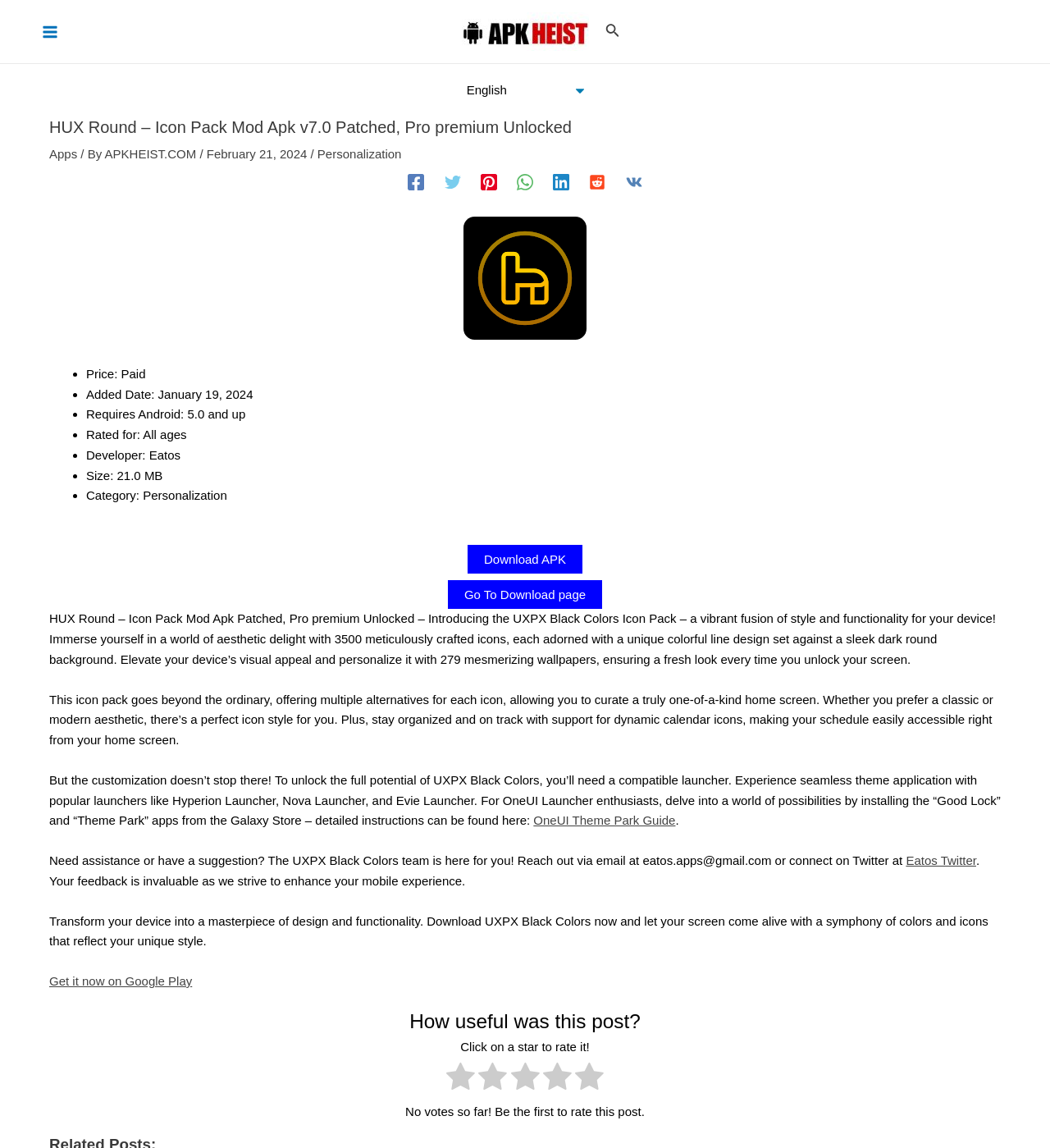Identify the bounding box coordinates for the UI element described as: "APKHEIST.COM". The coordinates should be provided as four floats between 0 and 1: [left, top, right, bottom].

[0.1, 0.128, 0.19, 0.14]